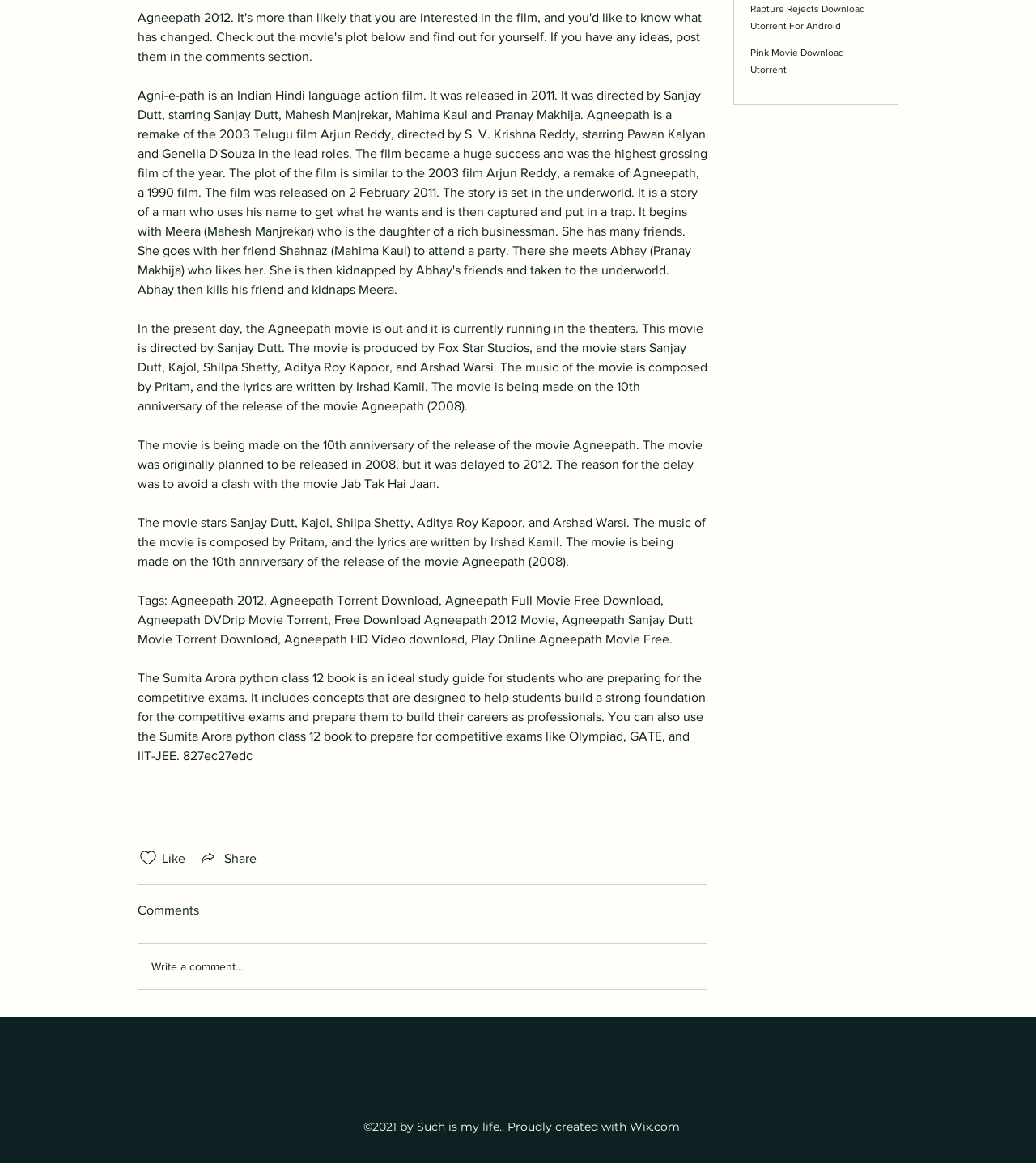Identify the bounding box coordinates of the HTML element based on this description: "Write a comment...Write a comment...".

[0.134, 0.811, 0.682, 0.85]